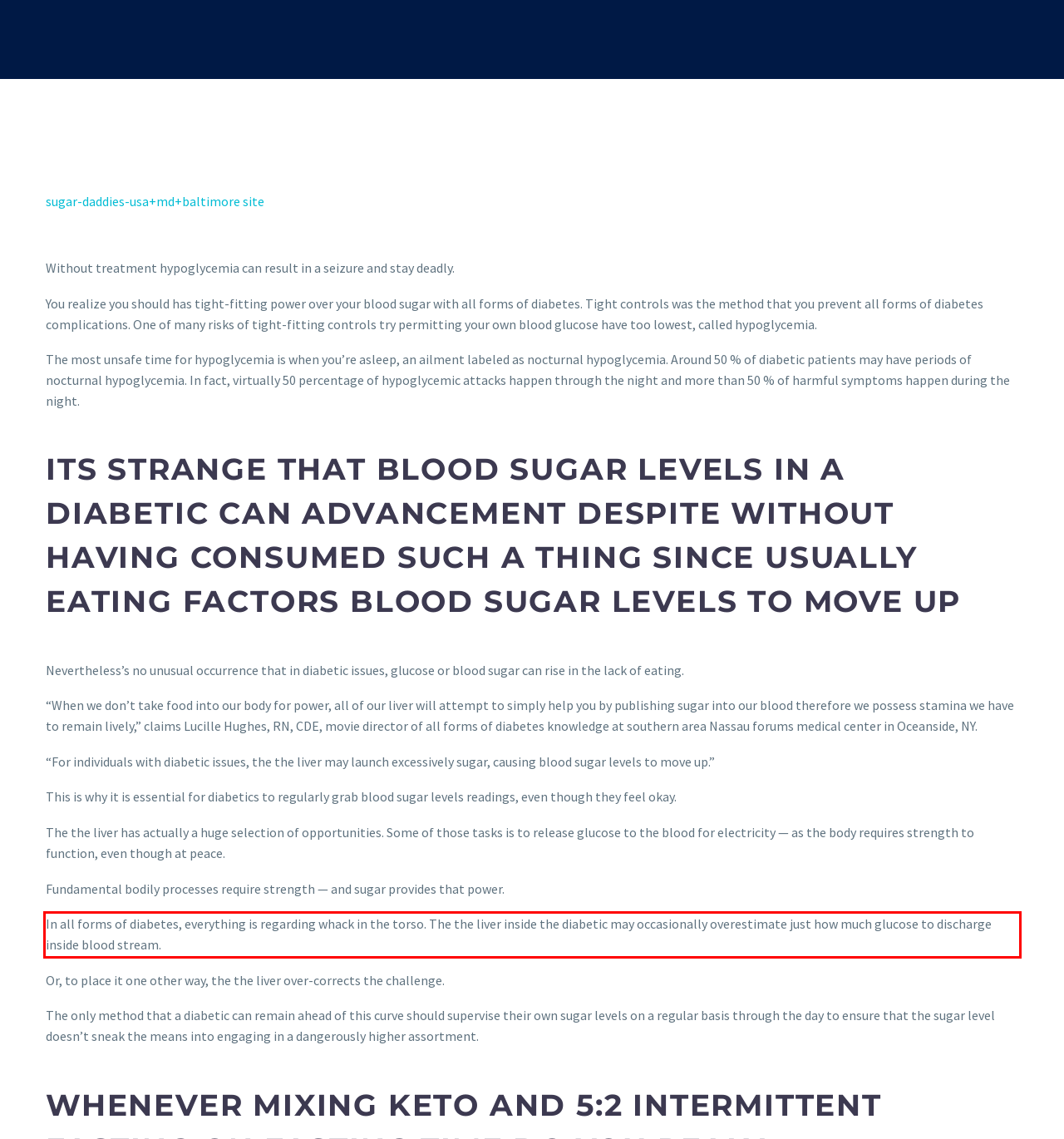Identify the text inside the red bounding box in the provided webpage screenshot and transcribe it.

In all forms of diabetes, everything is regarding whack in the torso. The the liver inside the diabetic may occasionally overestimate just how much glucose to discharge inside blood stream.